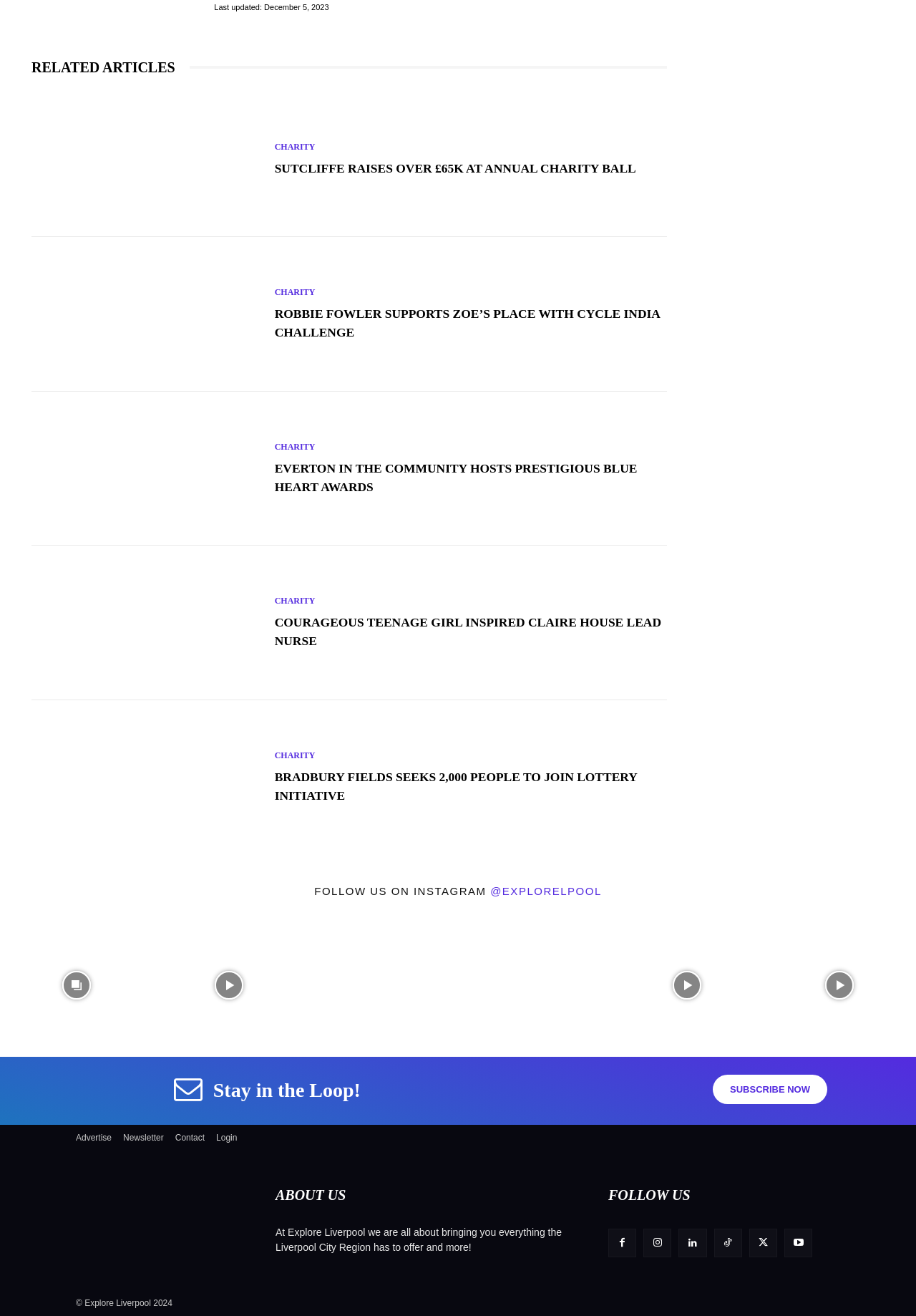Determine the bounding box coordinates (top-left x, top-left y, bottom-right x, bottom-right y) of the UI element described in the following text: title="Explore logo clear 2"

[0.083, 0.897, 0.263, 0.921]